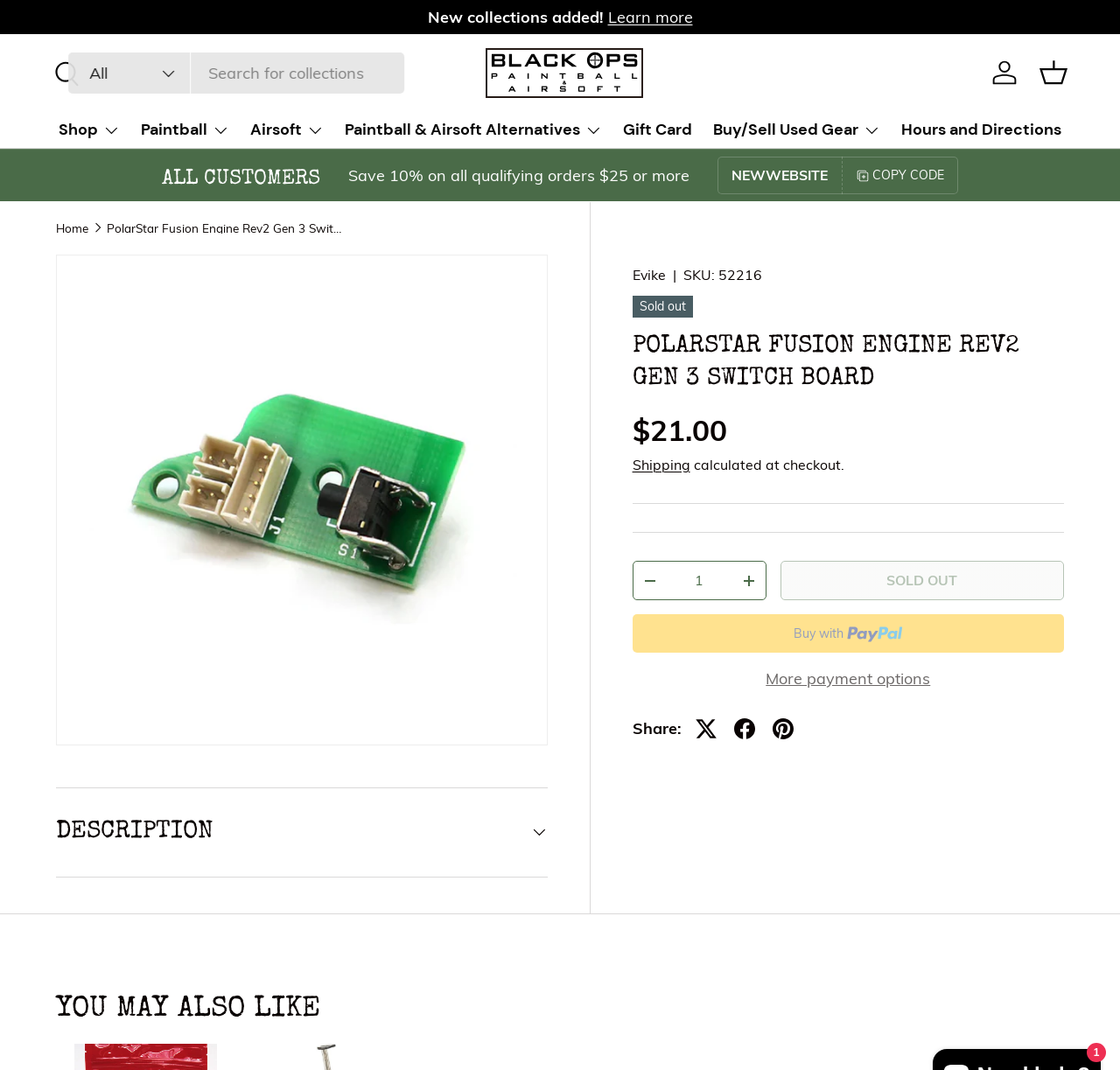Determine the bounding box coordinates of the region to click in order to accomplish the following instruction: "Search for products". Provide the coordinates as four float numbers between 0 and 1, specifically [left, top, right, bottom].

[0.041, 0.049, 0.075, 0.085]